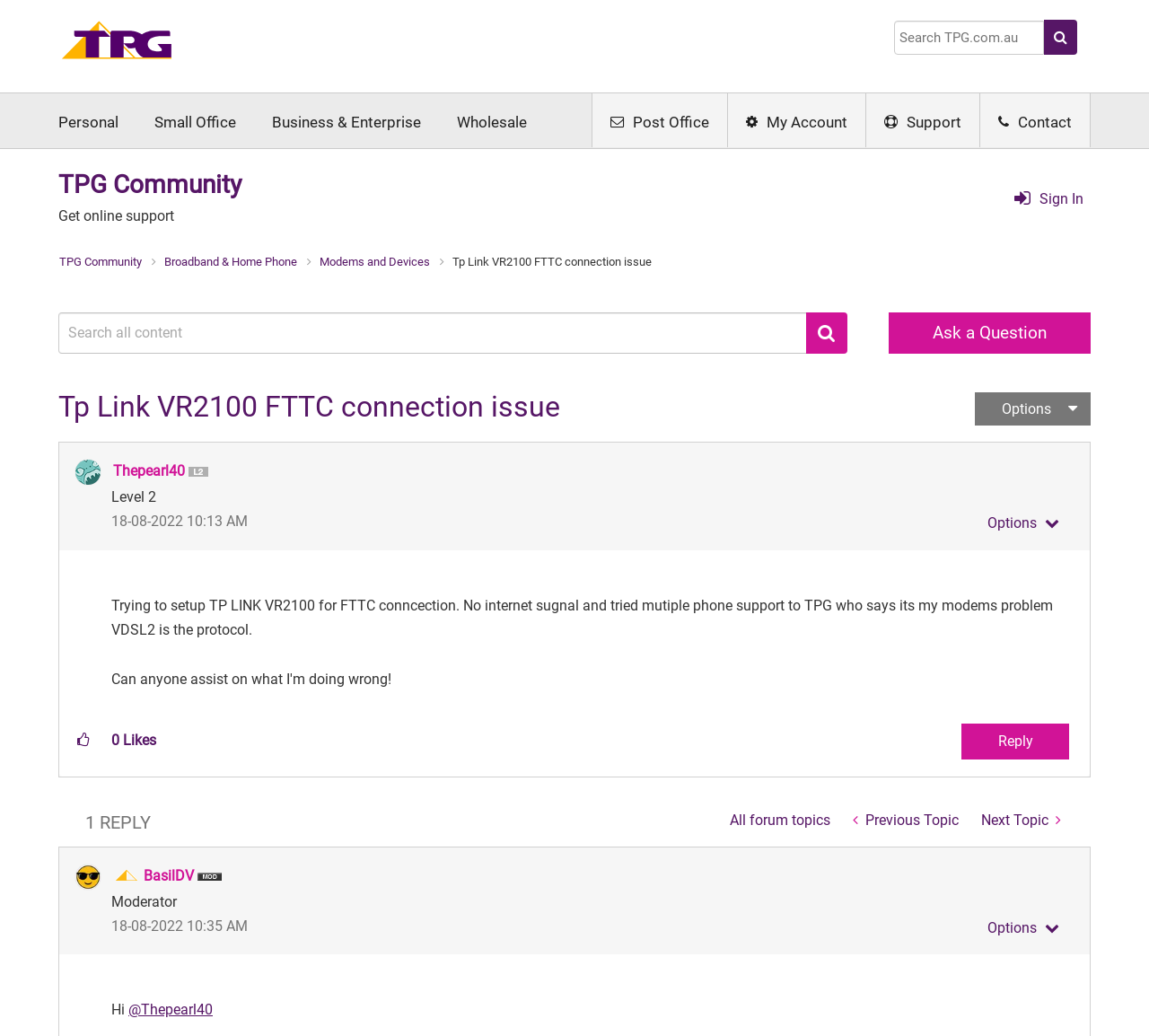Identify the bounding box coordinates for the element you need to click to achieve the following task: "View profile of Thepearl40". The coordinates must be four float values ranging from 0 to 1, formatted as [left, top, right, bottom].

[0.098, 0.447, 0.161, 0.463]